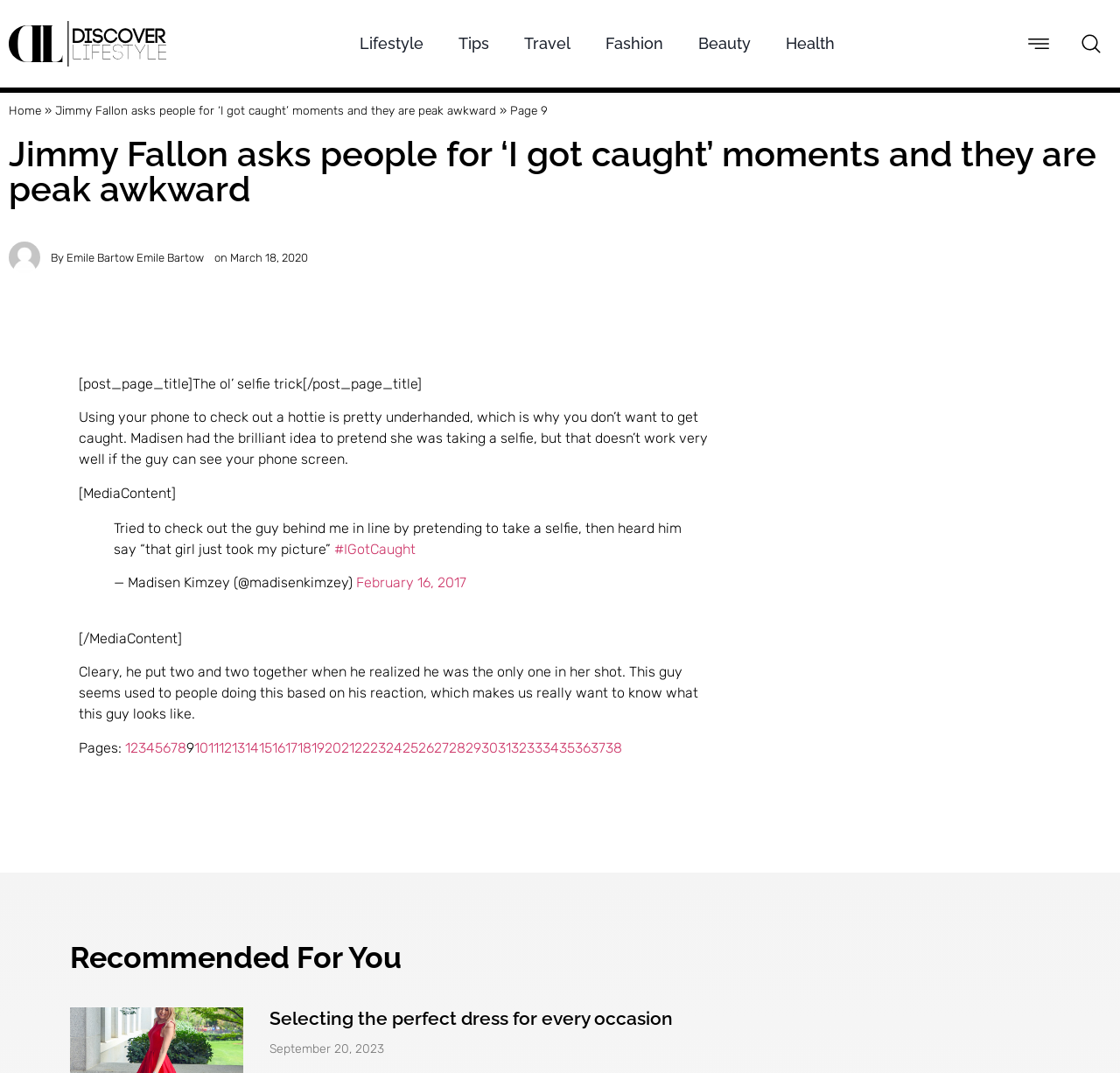Using the image as a reference, answer the following question in as much detail as possible:
What is the name of the person who asked people for 'I got caught' moments?

The question can be answered by looking at the heading element with the text 'Jimmy Fallon asks people for ‘I got caught’ moments and they are peak awkward' which is located at the top of the webpage.